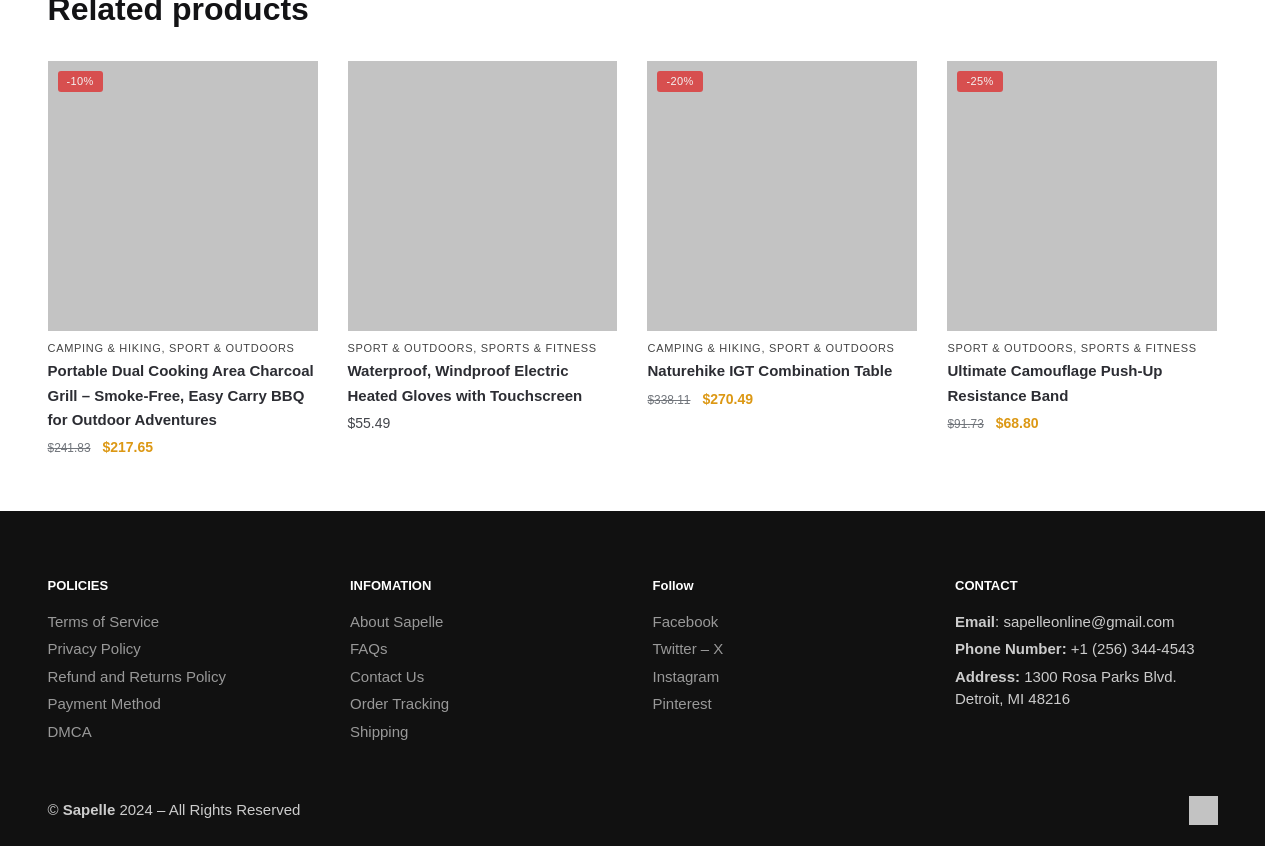What is the email address of the website?
Give a single word or phrase as your answer by examining the image.

sapelleonline@gmail.com